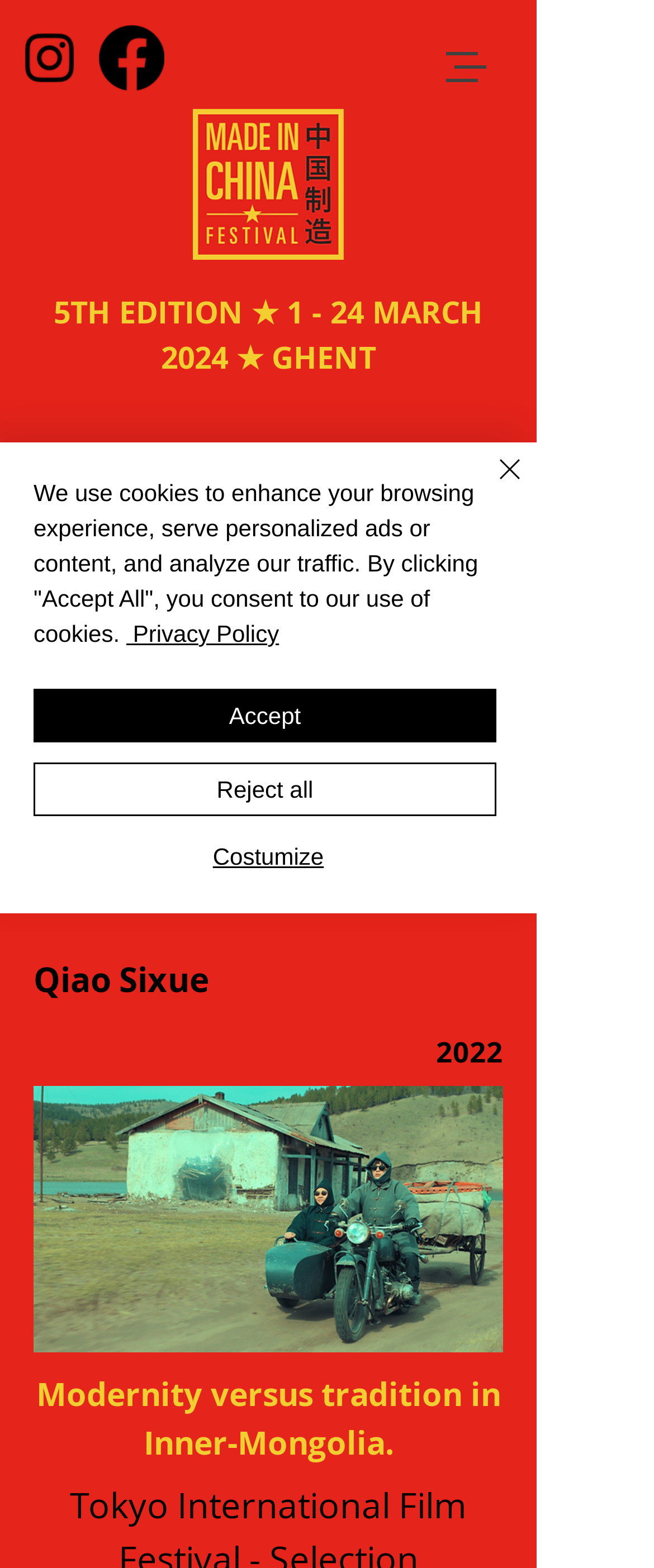Can you find the bounding box coordinates of the area I should click to execute the following instruction: "Open navigation menu"?

[0.641, 0.016, 0.769, 0.069]